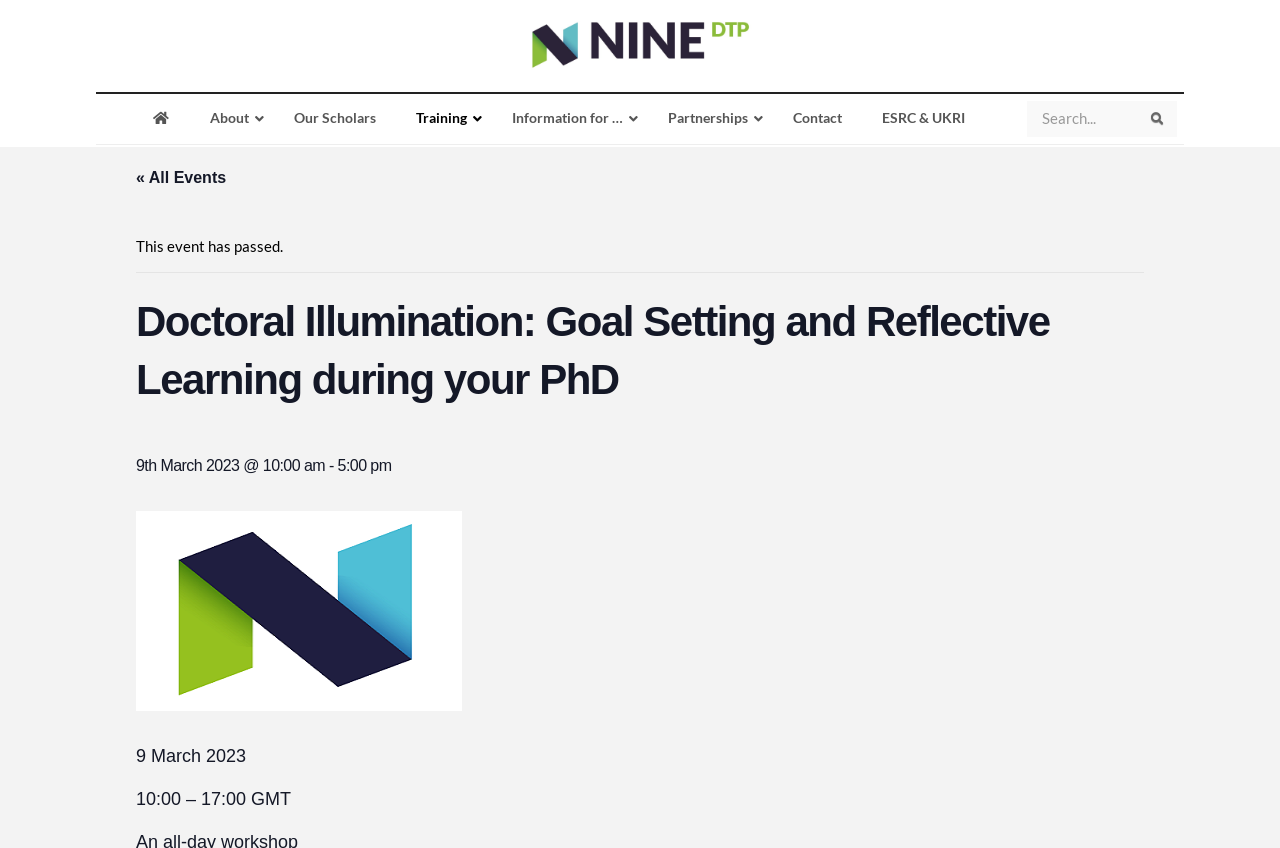Could you highlight the region that needs to be clicked to execute the instruction: "Follow on Facebook"?

None